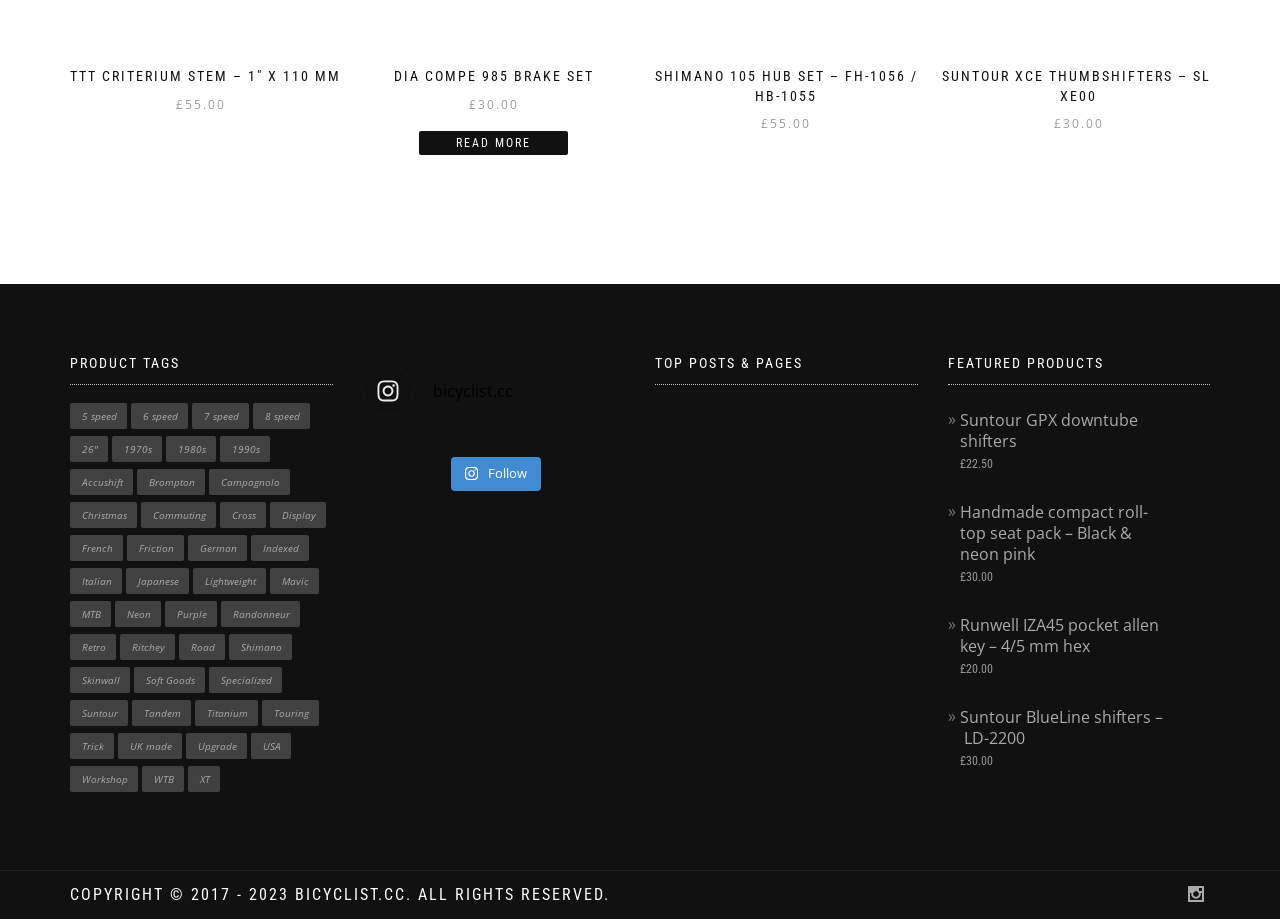Locate the bounding box of the UI element defined by this description: "Suntour GPX downtube shifters". The coordinates should be given as four float numbers between 0 and 1, formatted as [left, top, right, bottom].

[0.75, 0.446, 0.945, 0.492]